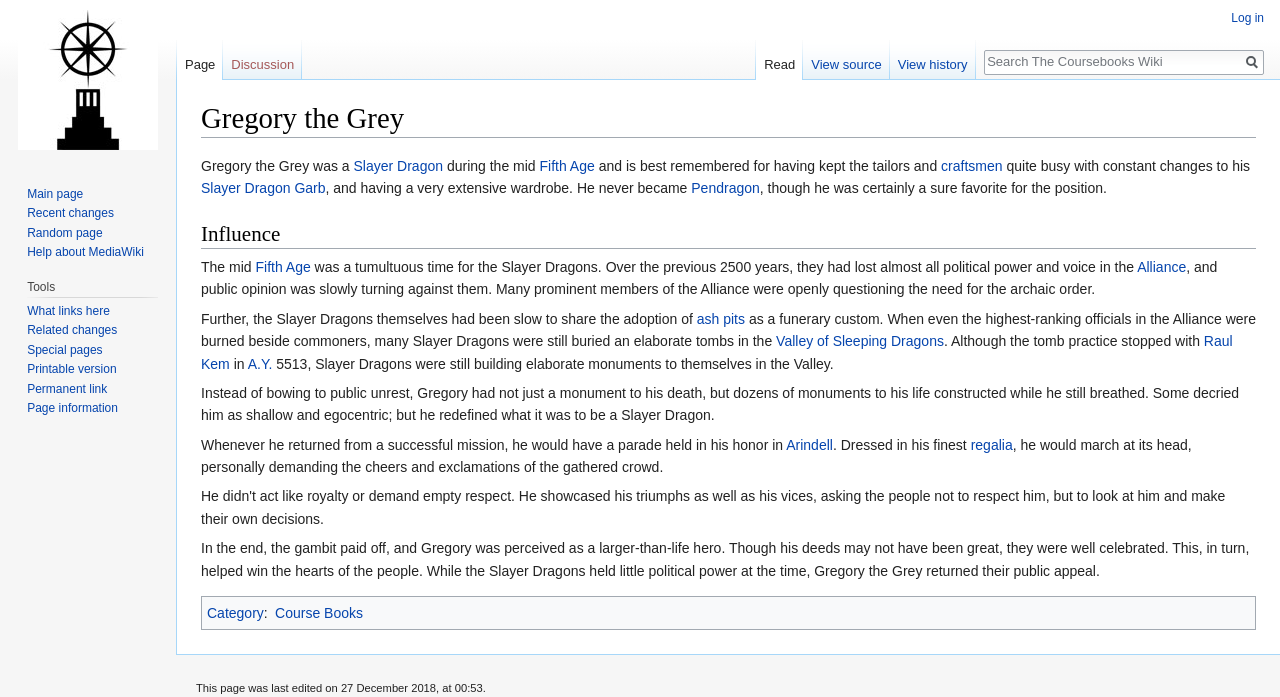Offer a detailed account of what is visible on the webpage.

The webpage is about Gregory the Grey, a significant figure in the Coursebooks Wiki. At the top of the page, there is a heading with the title "Gregory the Grey" followed by two links, "Jump to navigation" and "Jump to search", which are positioned side by side. Below the title, there is a paragraph of text that describes Gregory the Grey as a Slayer Dragon who lived during the mid-Fifth Age and is best remembered for keeping the tailors and craftsmen busy with constant changes to his Slayer Dragon Garb.

The page is divided into two main sections. The first section is about Gregory's life and influence, which includes several paragraphs of text with links to related topics such as the Fifth Age, Alliance, and Valley of Sleeping Dragons. There are also links to specific terms like "ash pits" and "regalia". The text describes Gregory's efforts to redefine what it means to be a Slayer Dragon and how he was perceived as a larger-than-life hero.

The second section is a collection of navigation links and tools. On the top right side of the page, there are three navigation menus: "Personal tools", "Namespaces", and "Views". Each menu has several links to related pages, such as "Log in", "Page", "Discussion", "Read", and "View source". Below these menus, there is a search bar with a "Go" button. On the bottom left side of the page, there are more navigation links, including "Main page", "Recent changes", "Random page", and "Help about MediaWiki". Finally, there is a "Tools" section with links to "What links here", "Related changes", "Special pages", and "Printable version", among others.

At the very bottom of the page, there is a static text that indicates when the page was last edited.